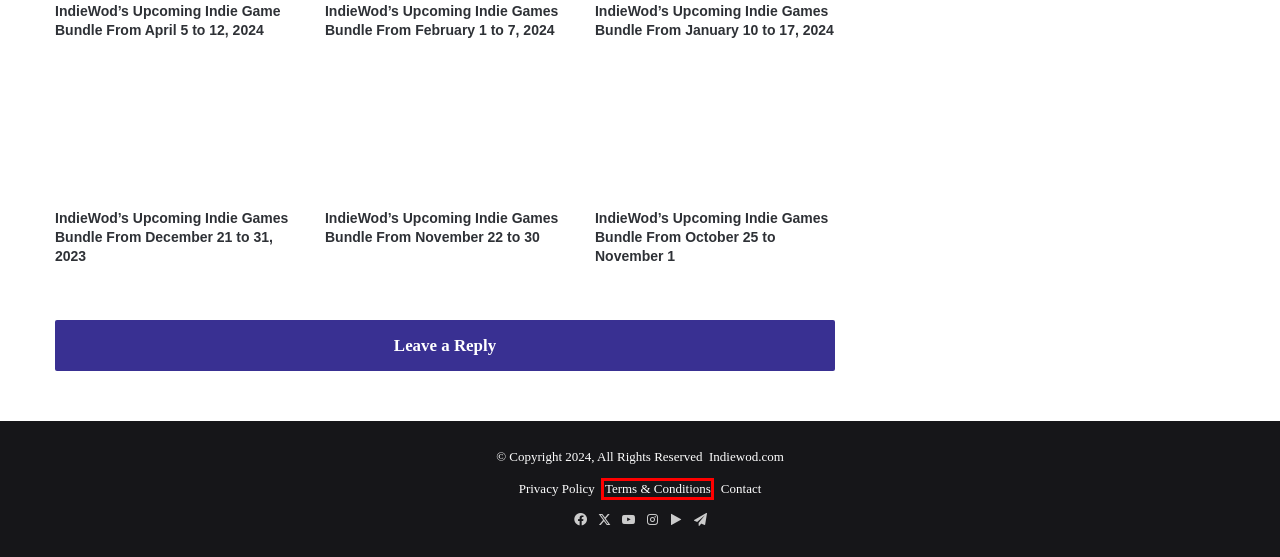Please examine the screenshot provided, which contains a red bounding box around a UI element. Select the webpage description that most accurately describes the new page displayed after clicking the highlighted element. Here are the candidates:
A. IndieWod's Upcoming Indie Games Bundle From November 22 To 30
B. Embark On A Viral Quest With Content Warning
C. News - IndieWod
D. IndieWod - Indie Game News, Reviews, And More
E. Terms & Conditions - IndieWod
F. Contact - IndieWod
G. IndieWod's Upcoming Indie Games Bundle From October 25 To November 1
H. IndieWod's Upcoming Indie Games Bundle From December 21 To 31, 2023

E